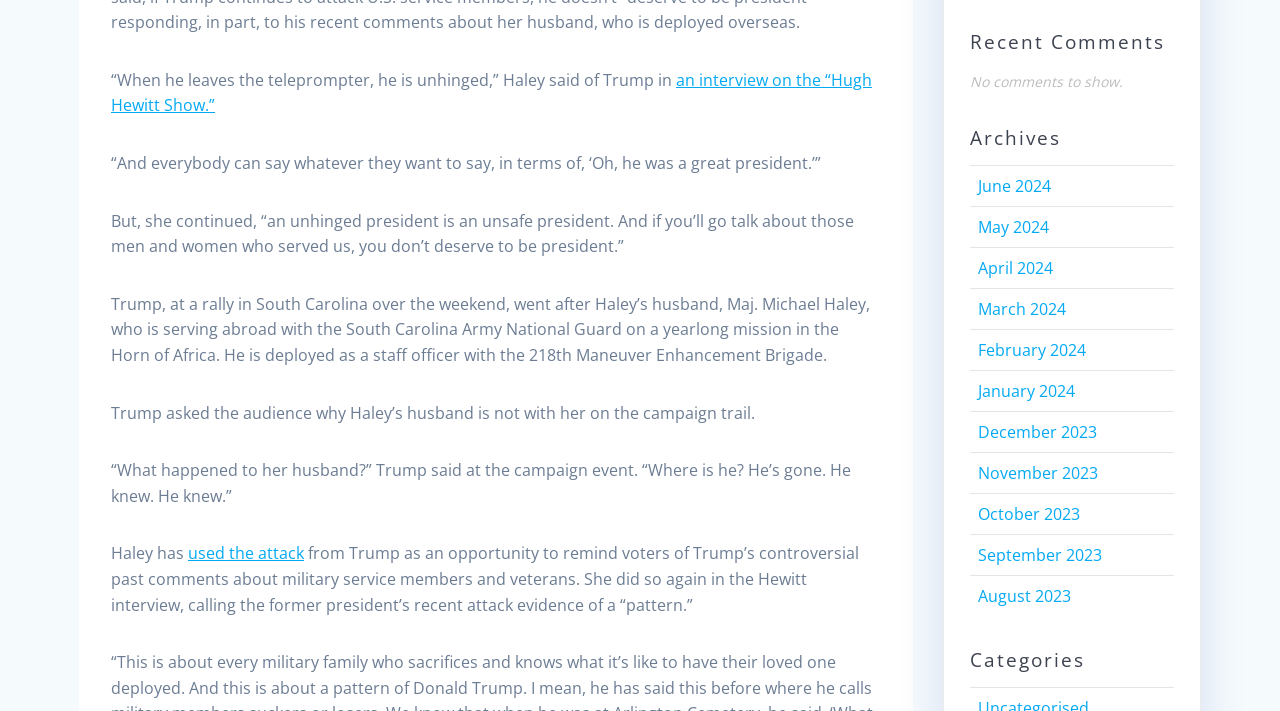What is the timeframe of the archives section?
Can you provide an in-depth and detailed response to the question?

The archives section of the webpage lists links to past articles or content, with dates ranging from December 2023 to June 2024.